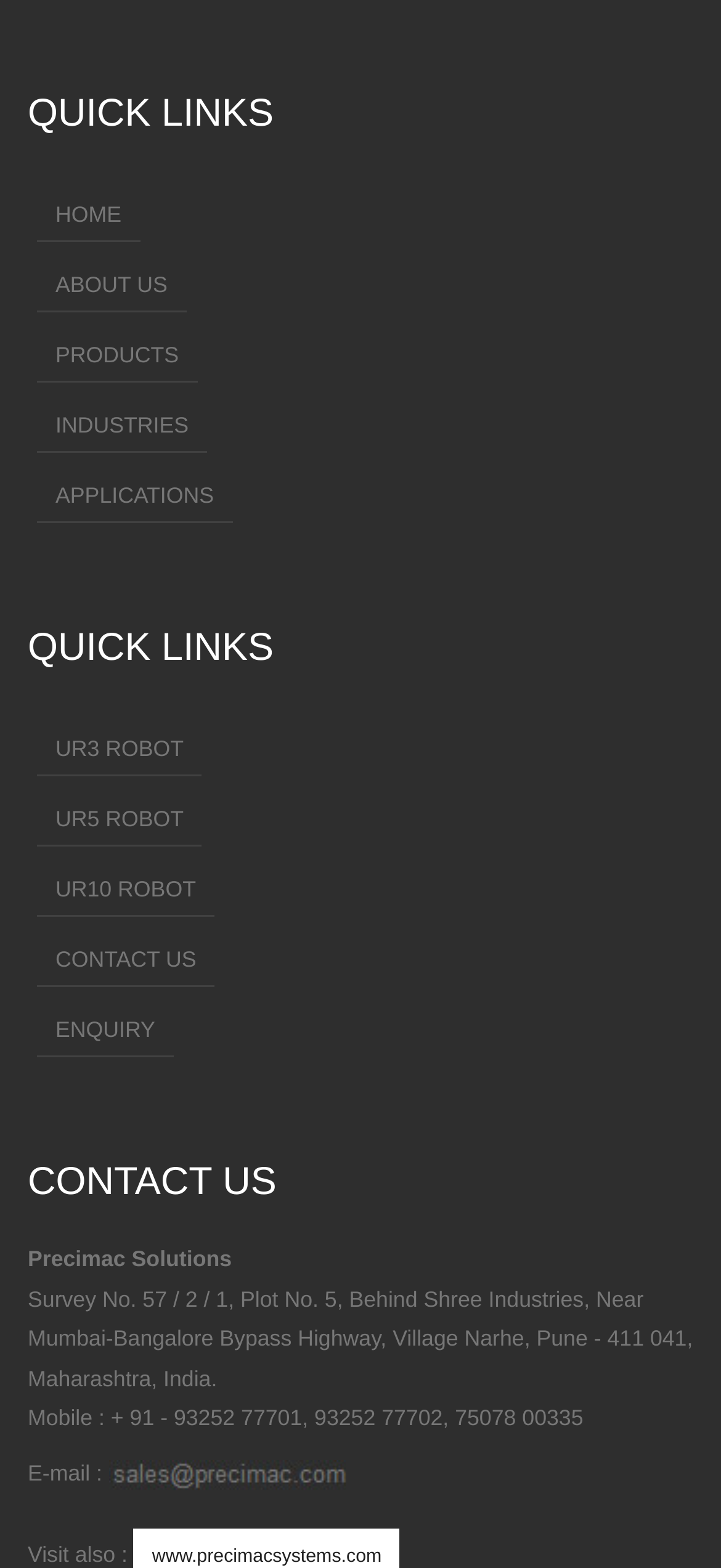What is the phone number?
Using the image as a reference, answer the question with a short word or phrase.

+91-93252 77701